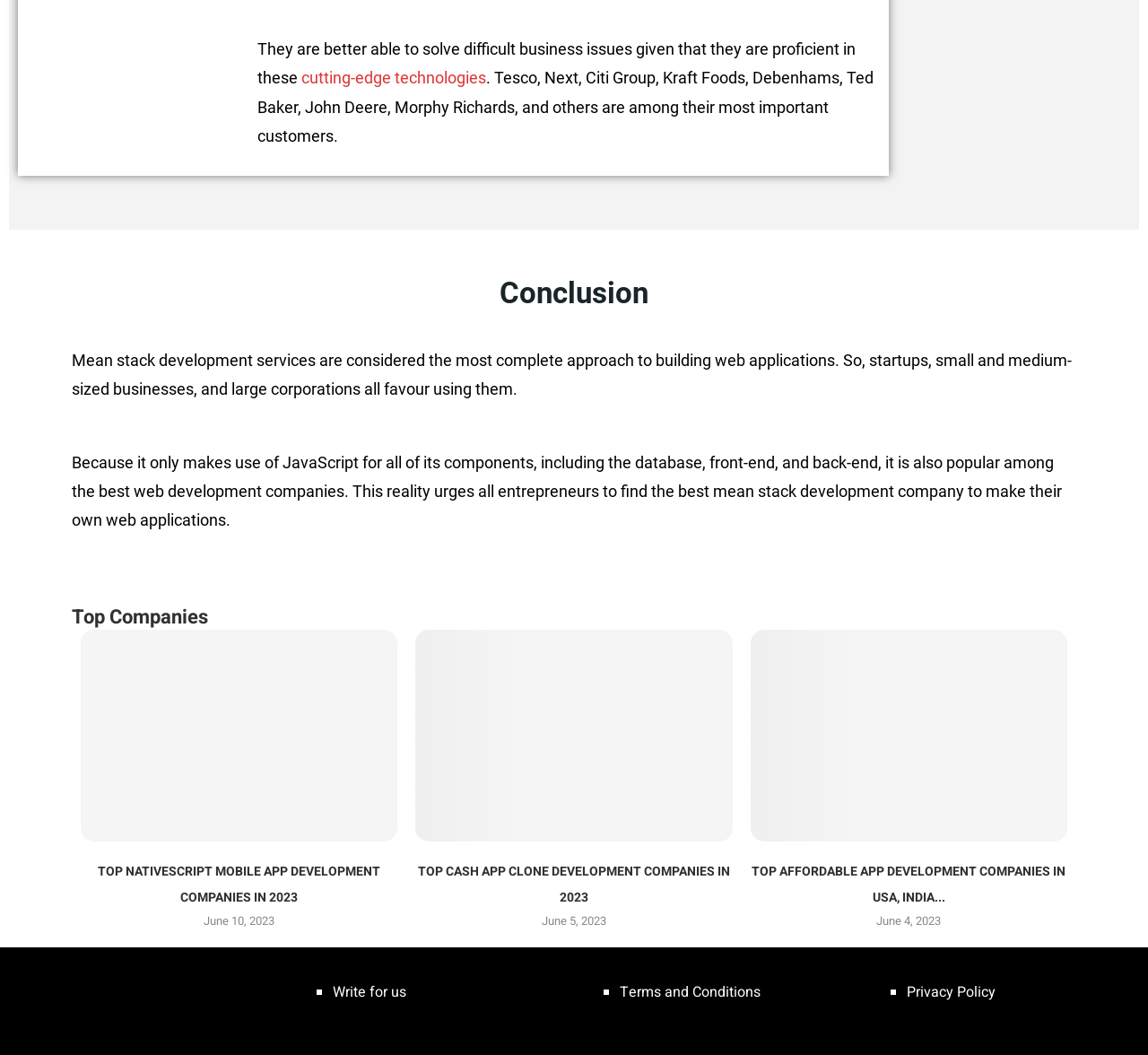Find the bounding box coordinates of the element I should click to carry out the following instruction: "visit 'Top Nativescript Mobile App Development Companies in 2023'".

[0.07, 0.597, 0.346, 0.798]